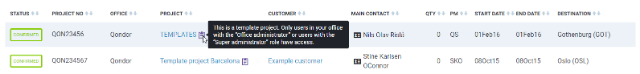Answer the question using only one word or a concise phrase: What type of project is 'Example customer'?

Standard project